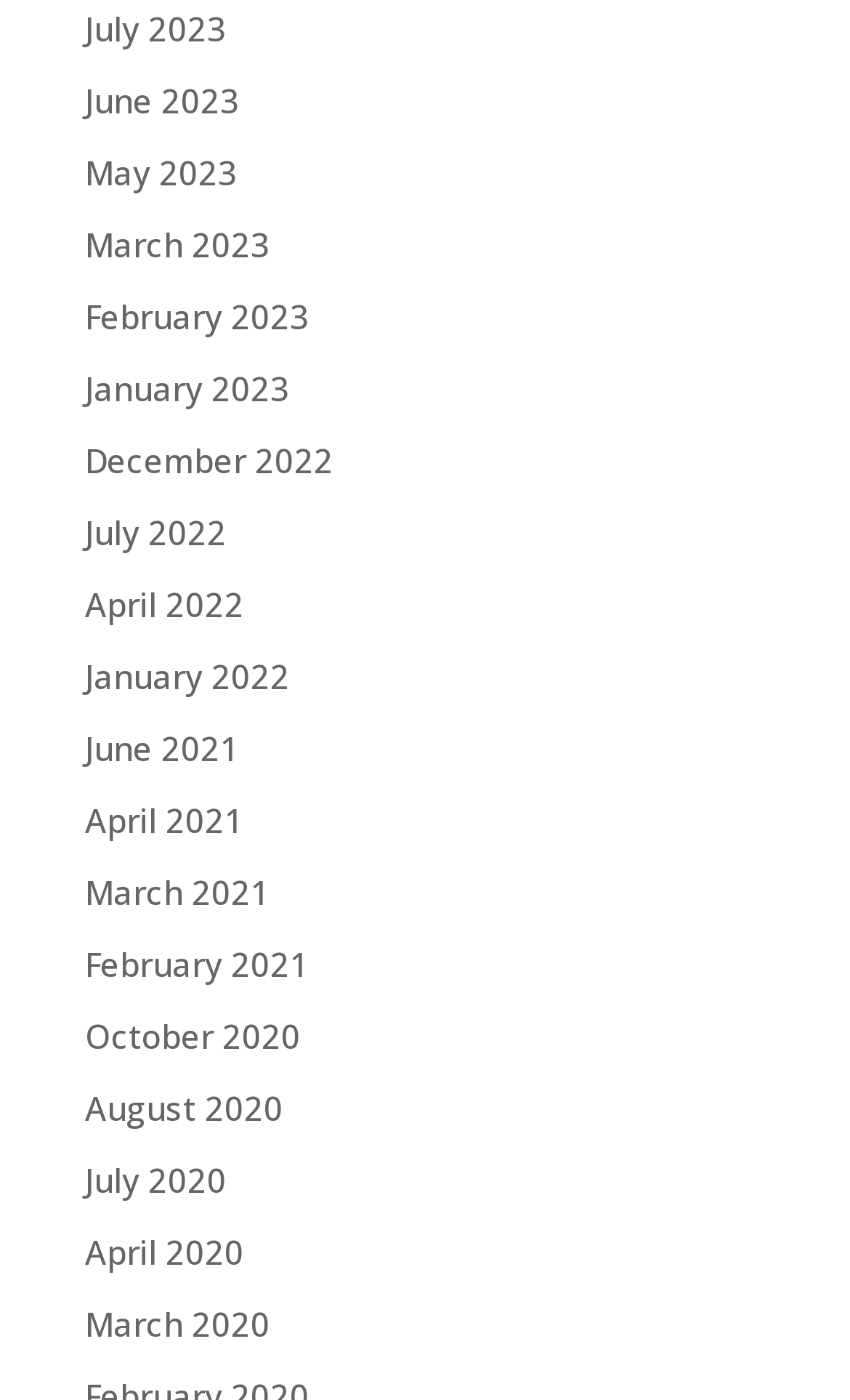What is the month listed above 'June 2023'?
Provide an in-depth answer to the question, covering all aspects.

By examining the bounding box coordinates, I found that the link 'July 2023' has a smaller y1 value than 'June 2023', which means it is located above 'June 2023' in the vertical direction.